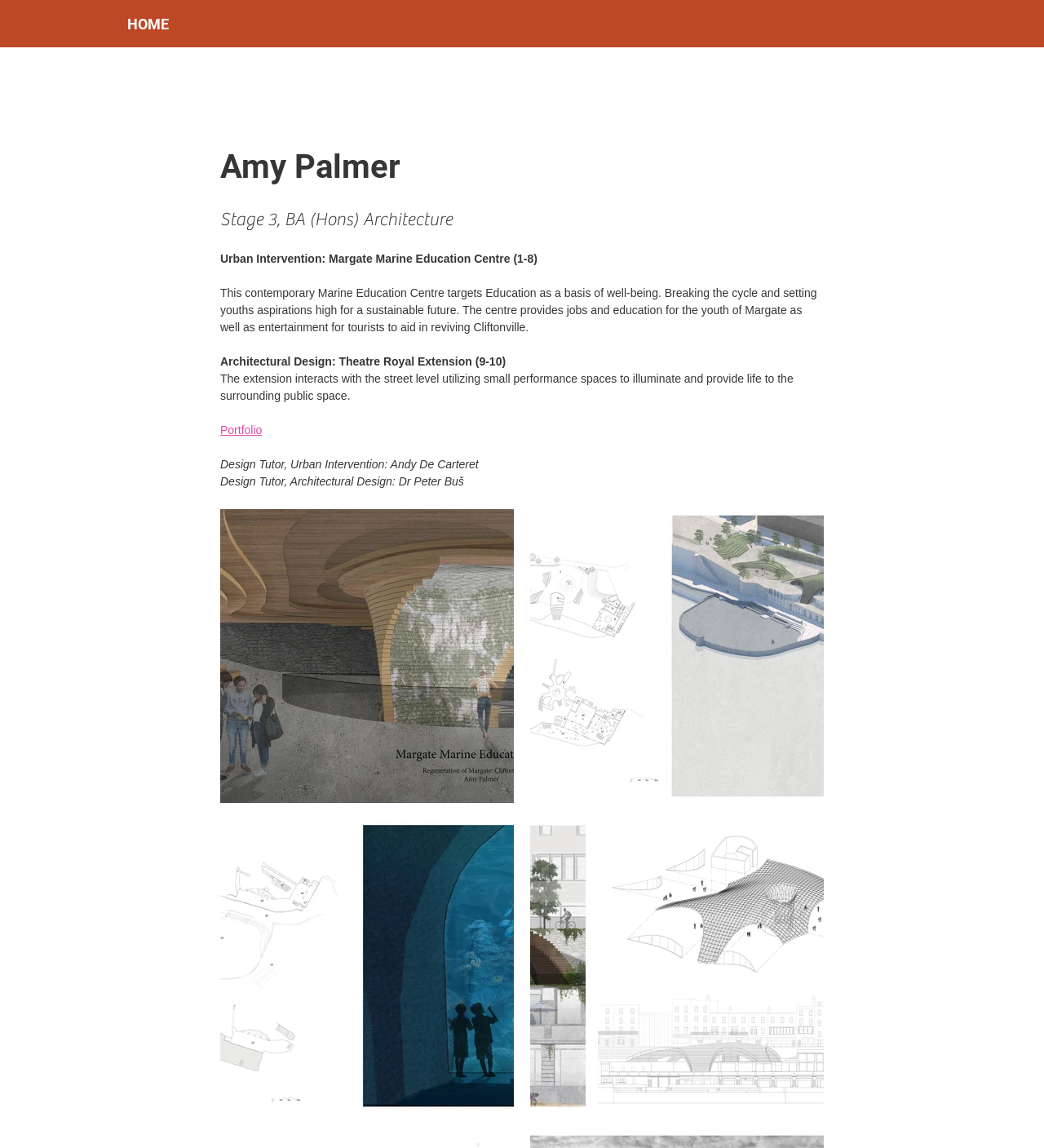With reference to the image, please provide a detailed answer to the following question: What is the other project mentioned on the webpage?

The other project mentioned on the webpage is the Theatre Royal Extension, which is described in the text 'Architectural Design: Theatre Royal Extension (9-10)' and further explained in the text below it.